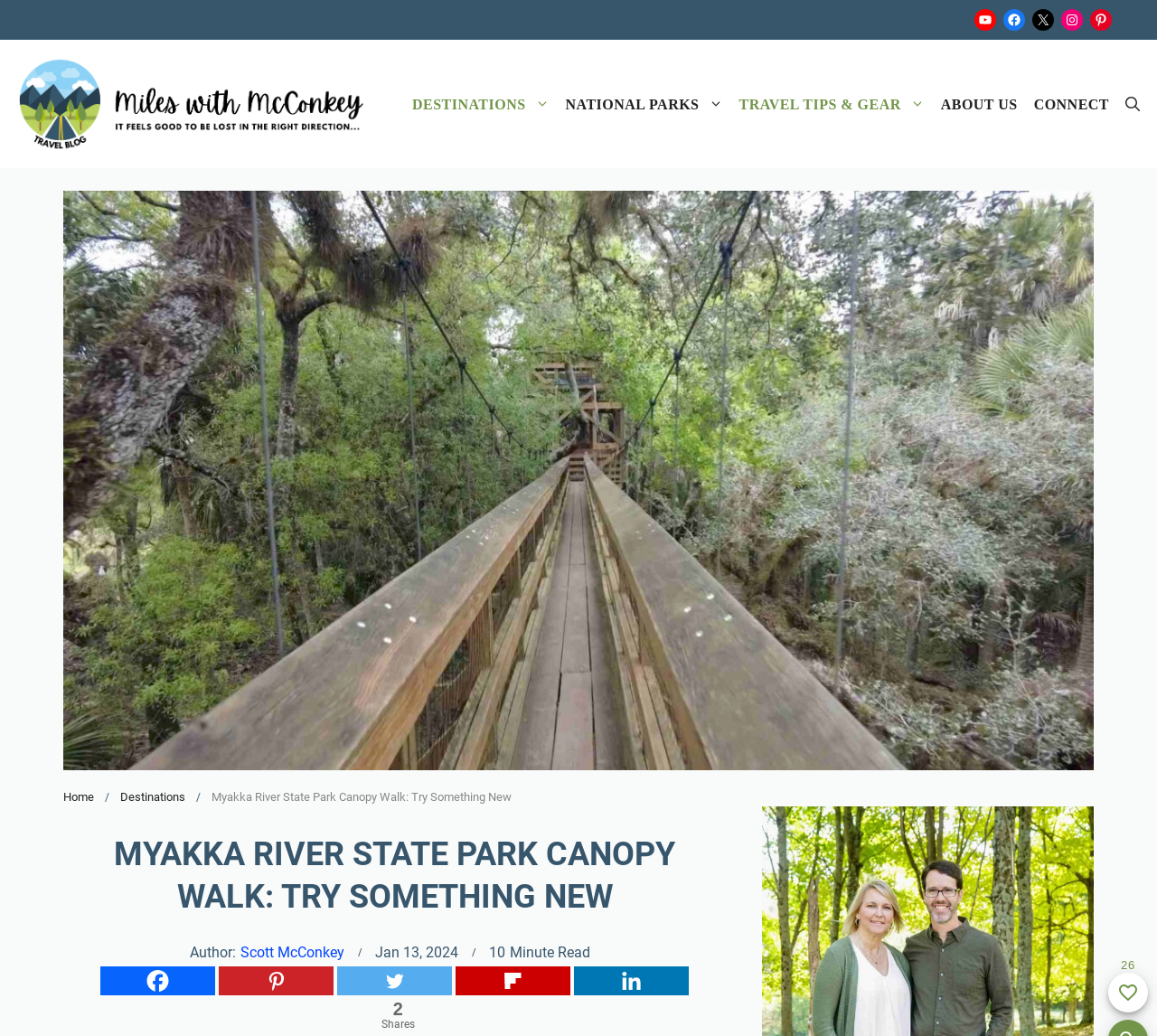How many times has this page been favorited?
Observe the image and answer the question with a one-word or short phrase response.

26 times